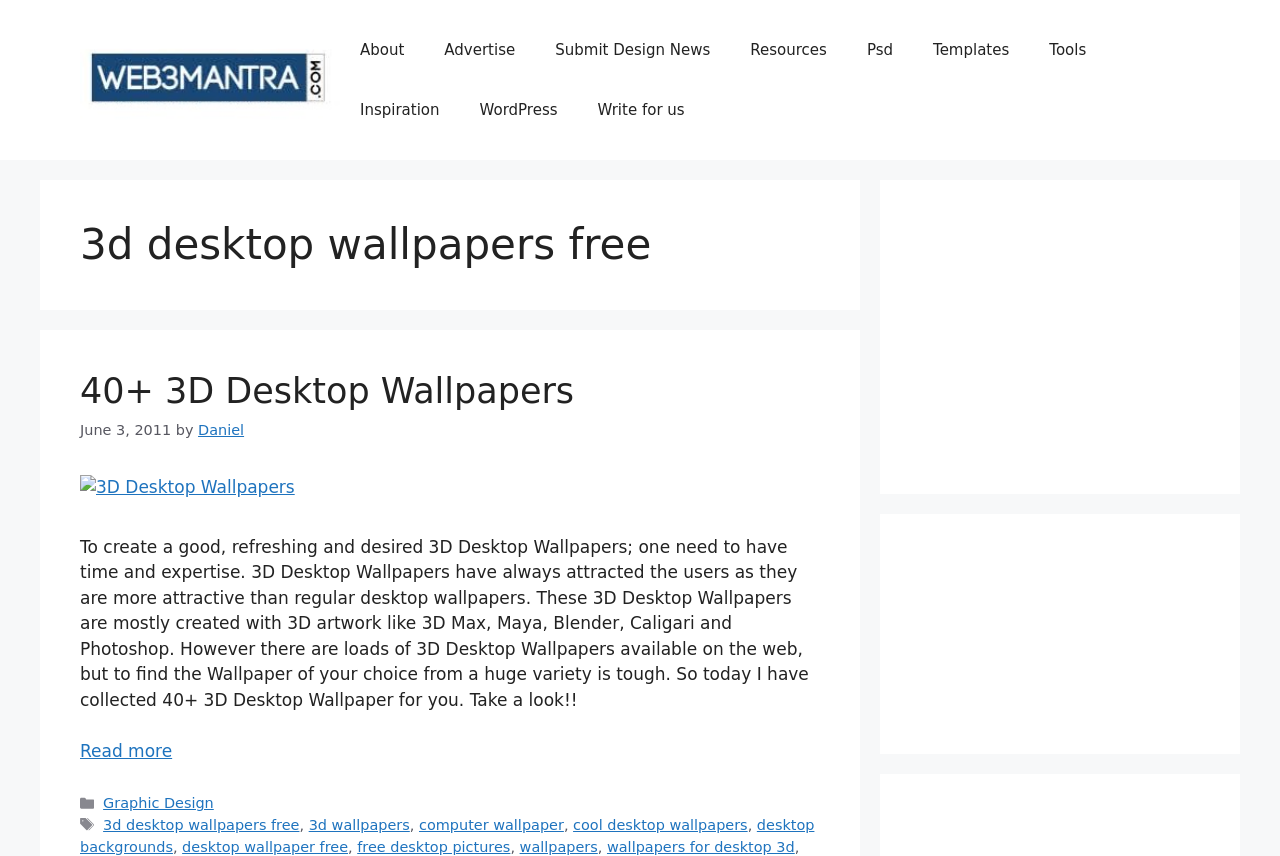Use a single word or phrase to answer the question: 
Who is the author of the post?

Daniel